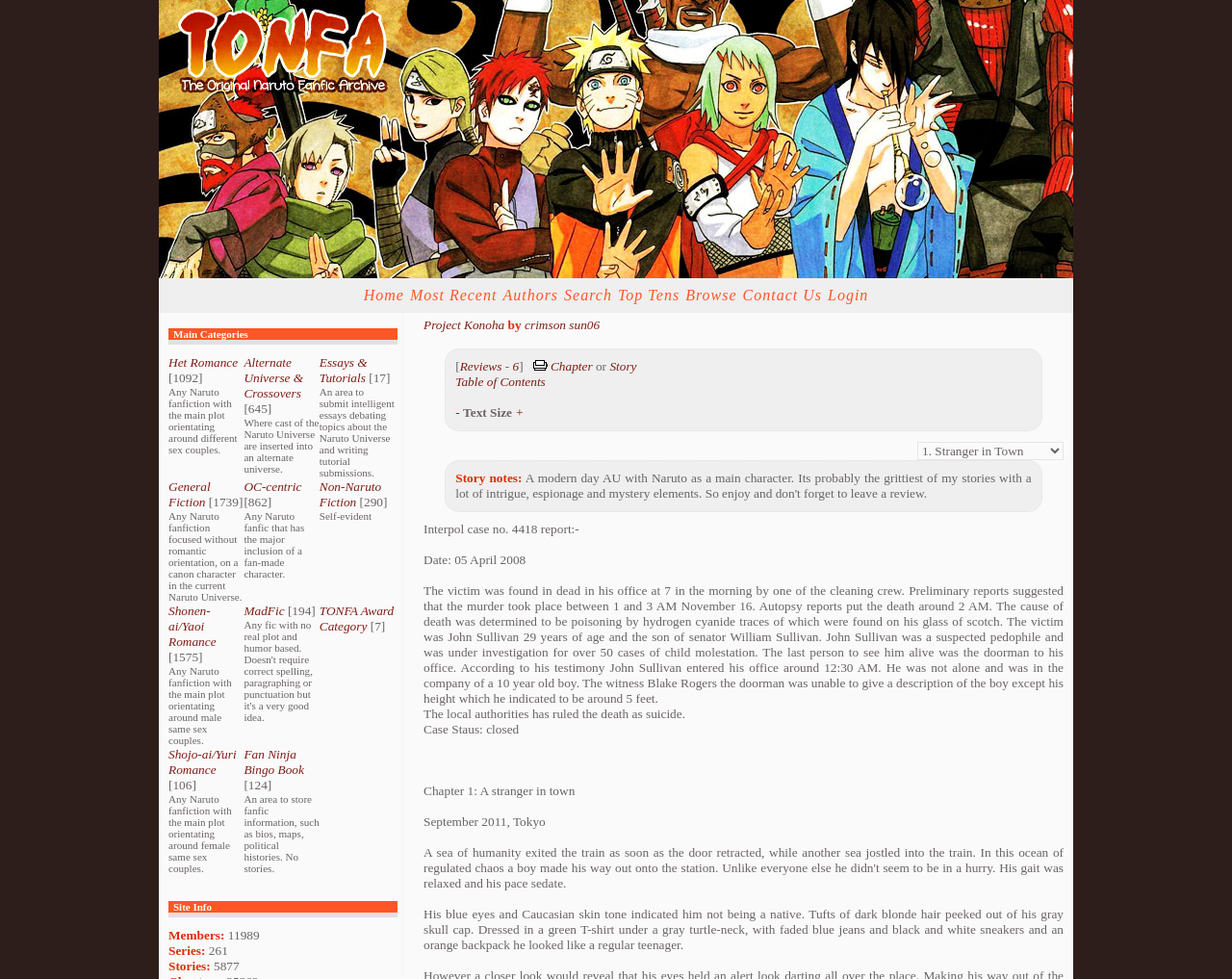What is the height of the 10-year-old boy?
Refer to the image and respond with a one-word or short-phrase answer.

5 feet